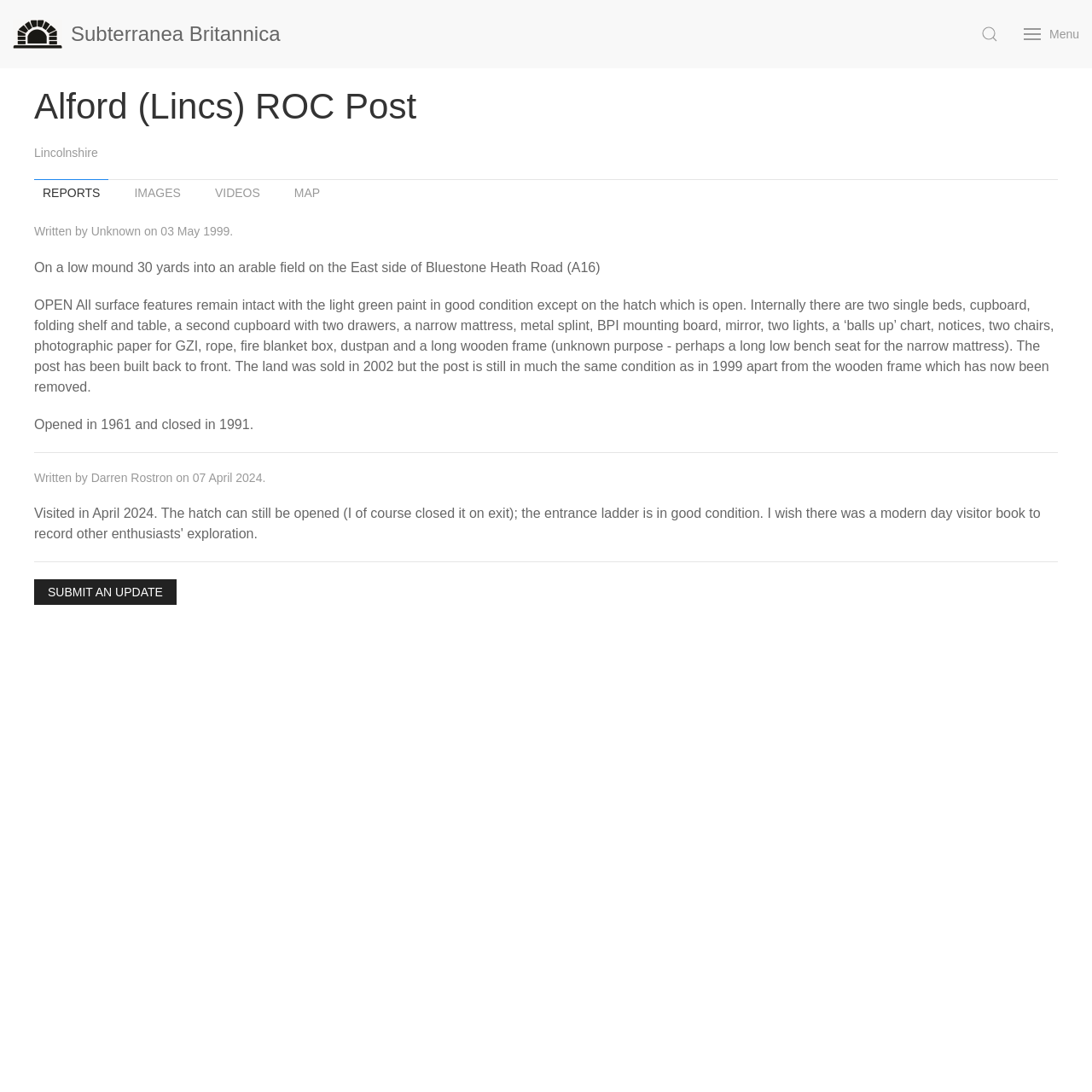Look at the image and write a detailed answer to the question: 
What is the purpose of the long wooden frame?

According to the article, the purpose of the long wooden frame is unknown. It is mentioned that it might have been a long low bench seat for the narrow mattress, but this is not confirmed.